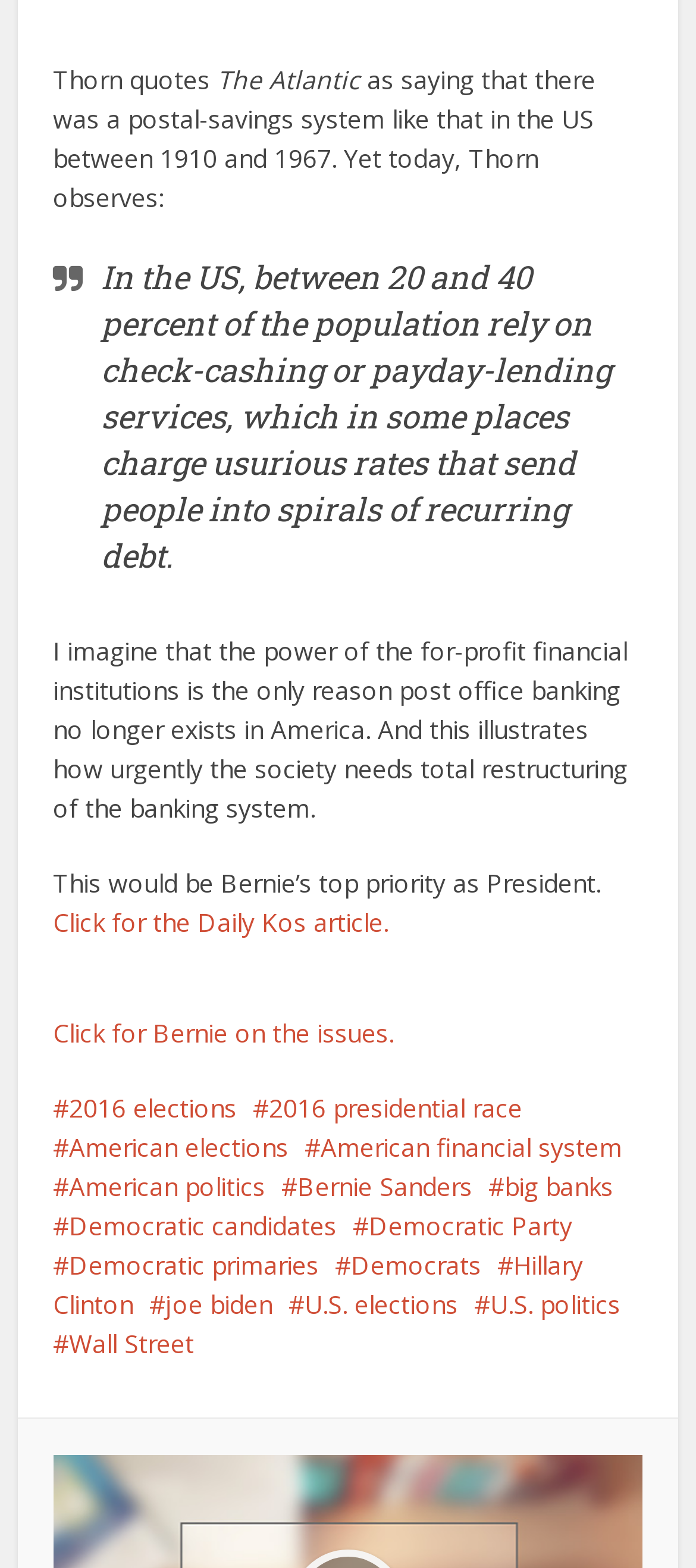What percentage of the US population relies on check-cashing or payday-lending services?
Using the image as a reference, answer with just one word or a short phrase.

20 to 40 percent